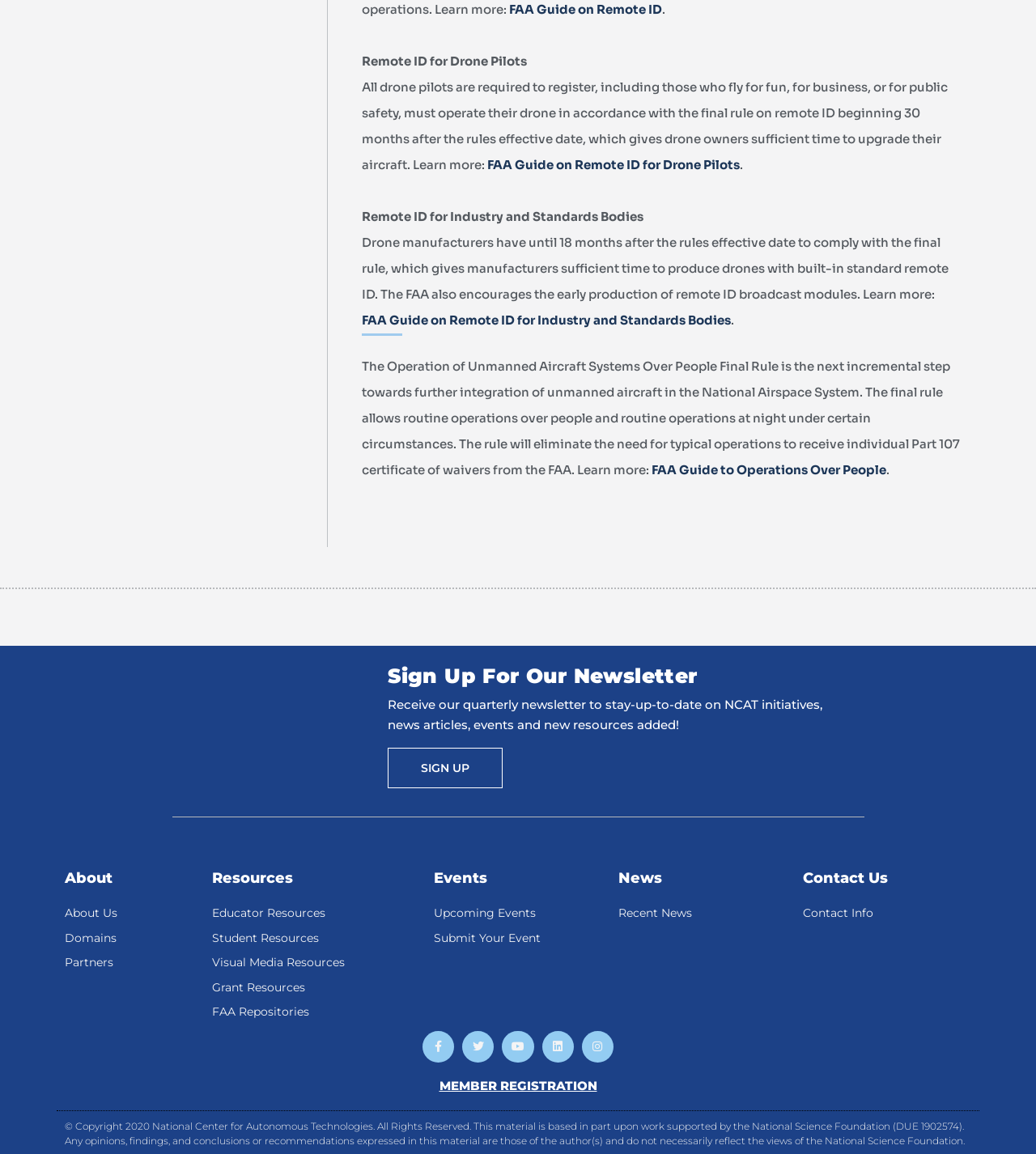Please specify the bounding box coordinates of the clickable region to carry out the following instruction: "Click on the 'Home' link". The coordinates should be four float numbers between 0 and 1, in the format [left, top, right, bottom].

None